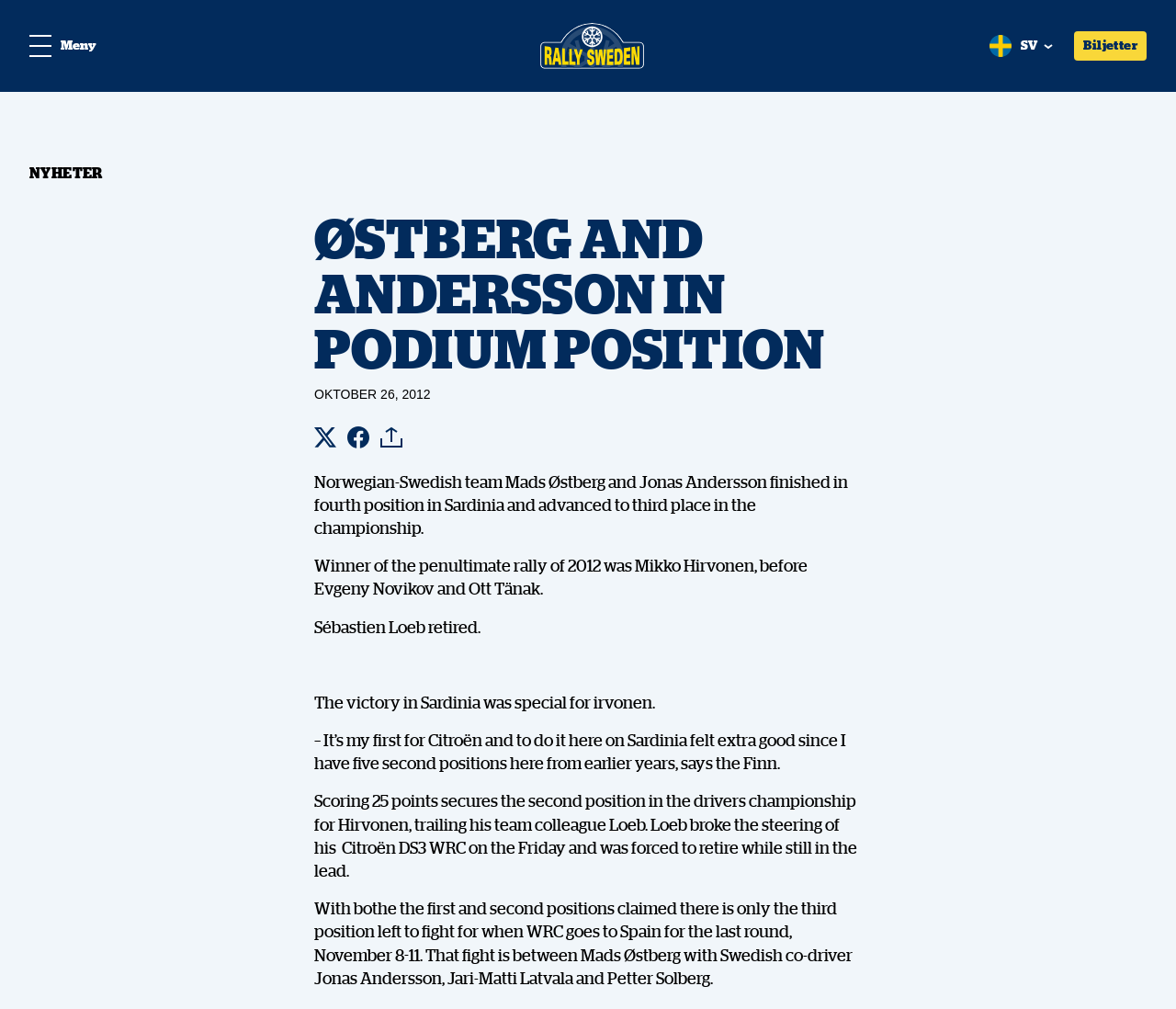Determine the coordinates of the bounding box for the clickable area needed to execute this instruction: "Click on the 'RallySweden_RGB 3' logo".

[0.459, 0.022, 0.549, 0.069]